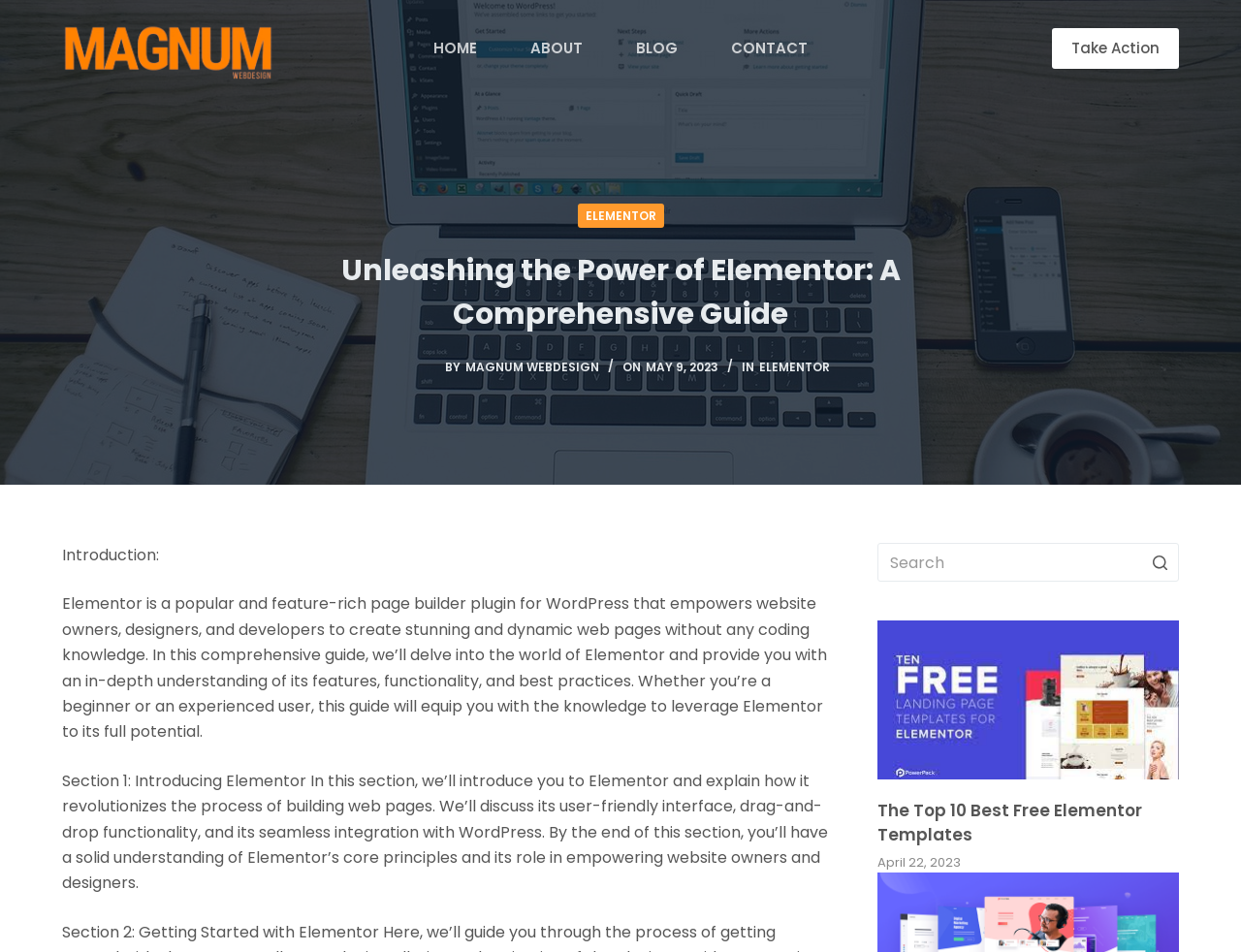Examine the image carefully and respond to the question with a detailed answer: 
What is the topic of the guide?

I found the answer by reading the heading 'Unleashing the Power of Elementor: A Comprehensive Guide' and the introductory text that mentions Elementor as a popular page builder plugin for WordPress.